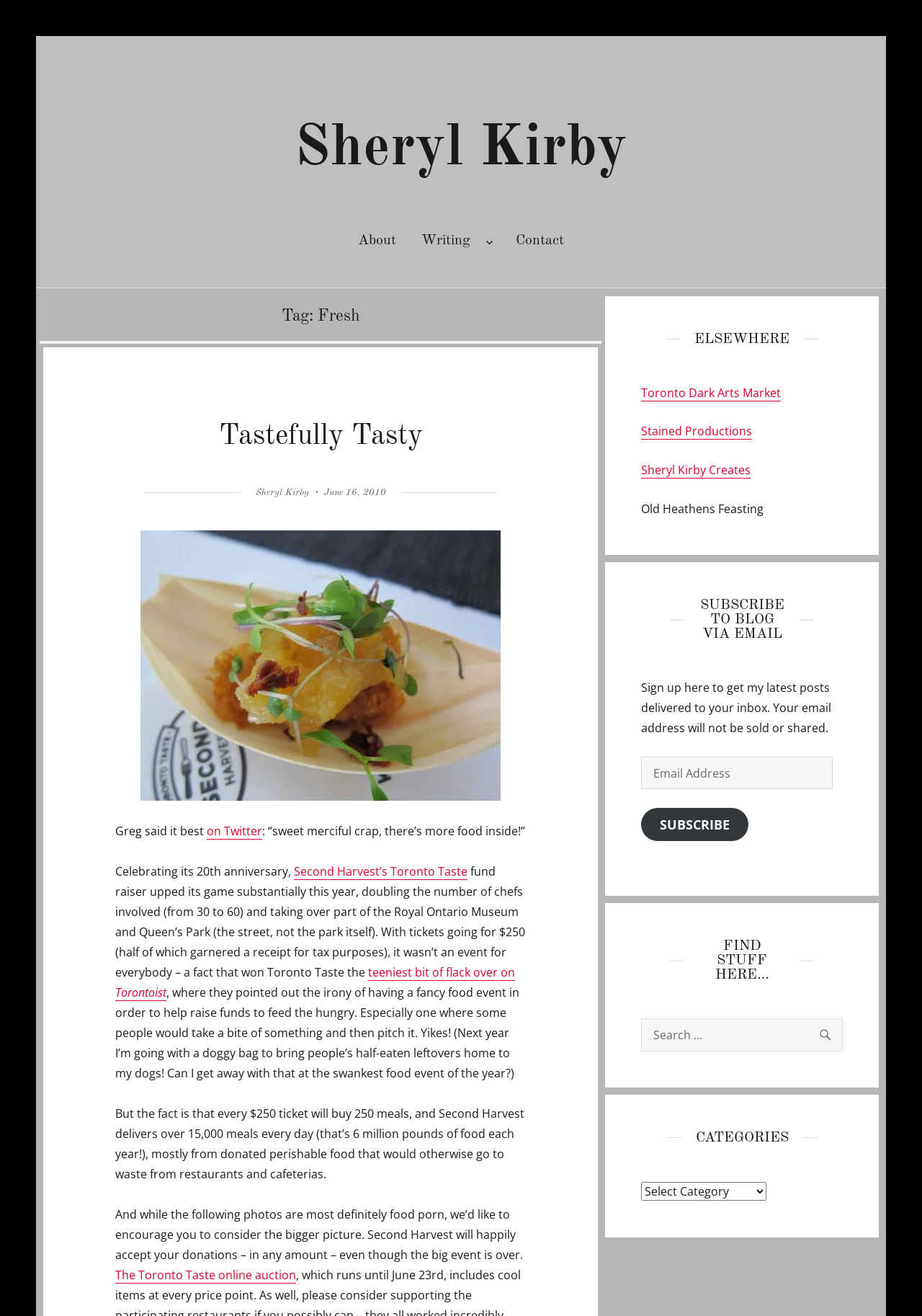What is the location of the Toronto Taste event?
Provide an in-depth answer to the question, covering all aspects.

The blog post mentions that the event 'took over part of the Royal Ontario Museum and Queen’s Park (the street, not the park itself)' which indicates that the location of the event is the Royal Ontario Museum and Queen’s Park.